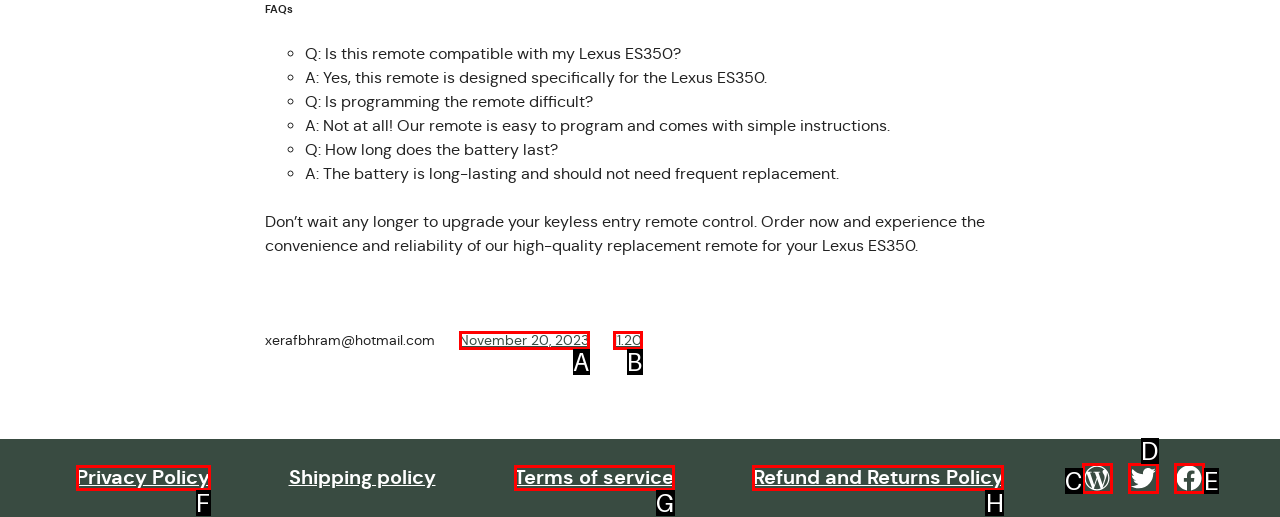Find the HTML element that matches the description: Privacy Policy. Answer using the letter of the best match from the available choices.

F